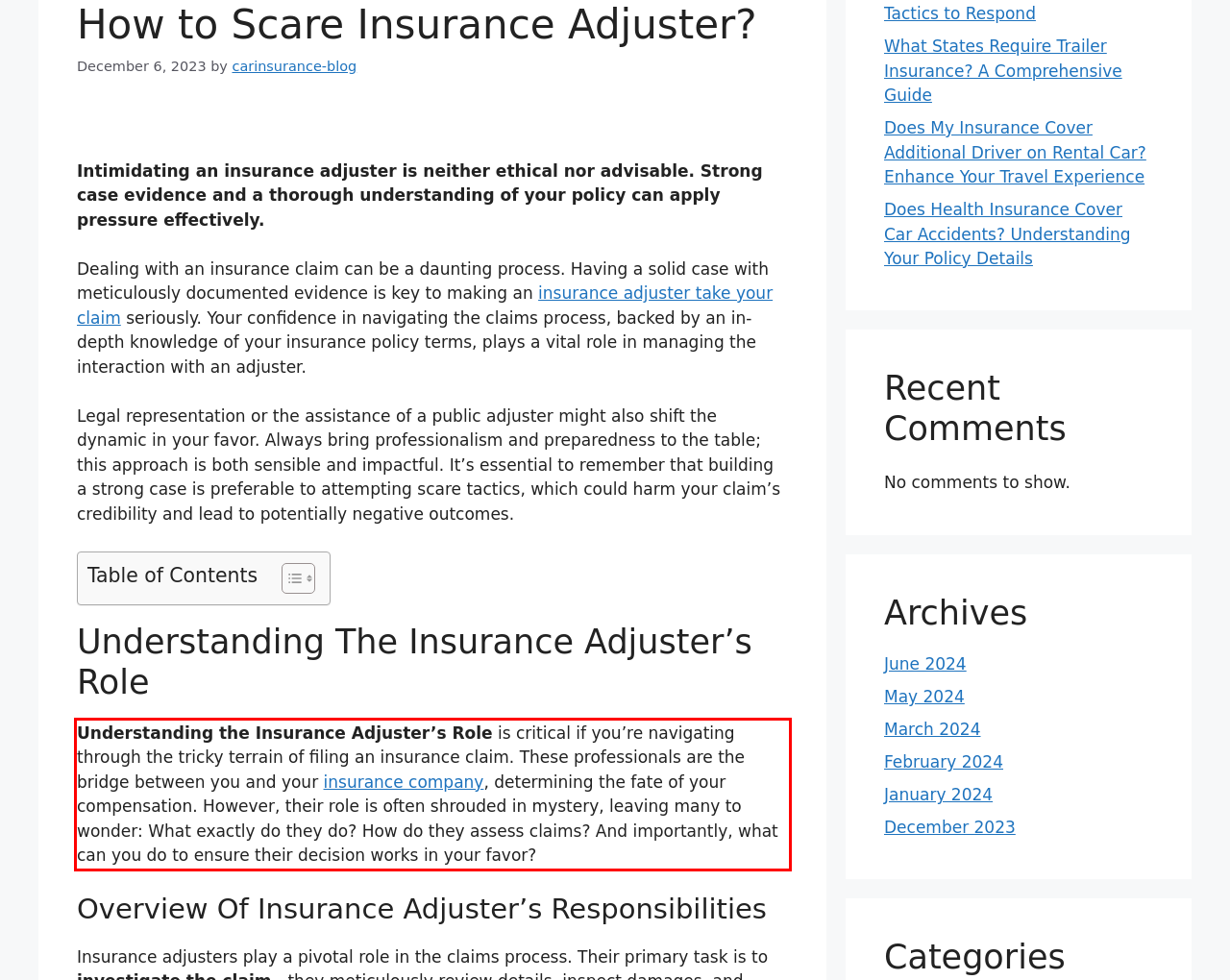Using the webpage screenshot, recognize and capture the text within the red bounding box.

Understanding the Insurance Adjuster’s Role is critical if you’re navigating through the tricky terrain of filing an insurance claim. These professionals are the bridge between you and your insurance company, determining the fate of your compensation. However, their role is often shrouded in mystery, leaving many to wonder: What exactly do they do? How do they assess claims? And importantly, what can you do to ensure their decision works in your favor?